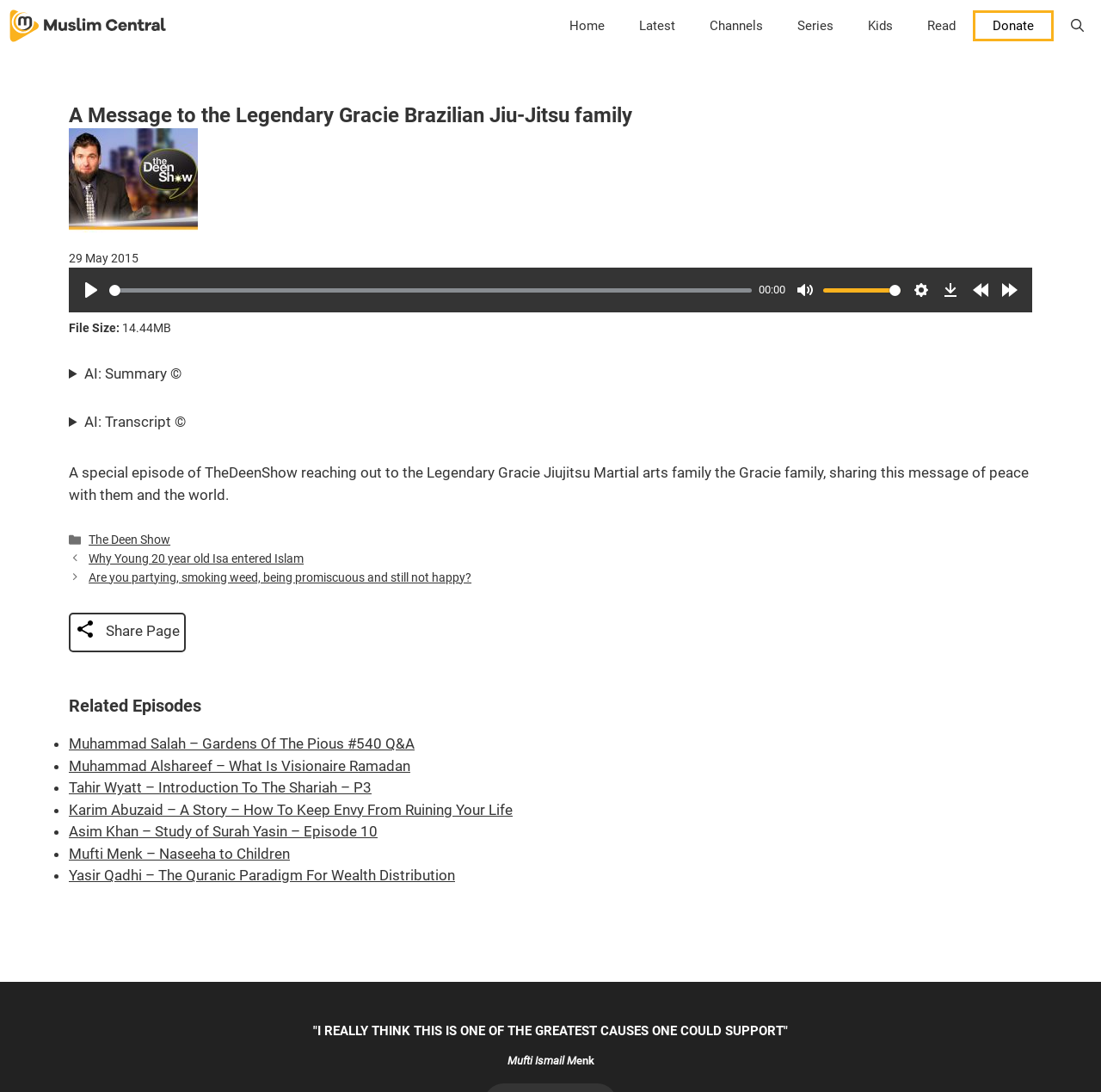Identify the bounding box for the UI element that is described as follows: "Channels".

[0.629, 0.0, 0.709, 0.047]